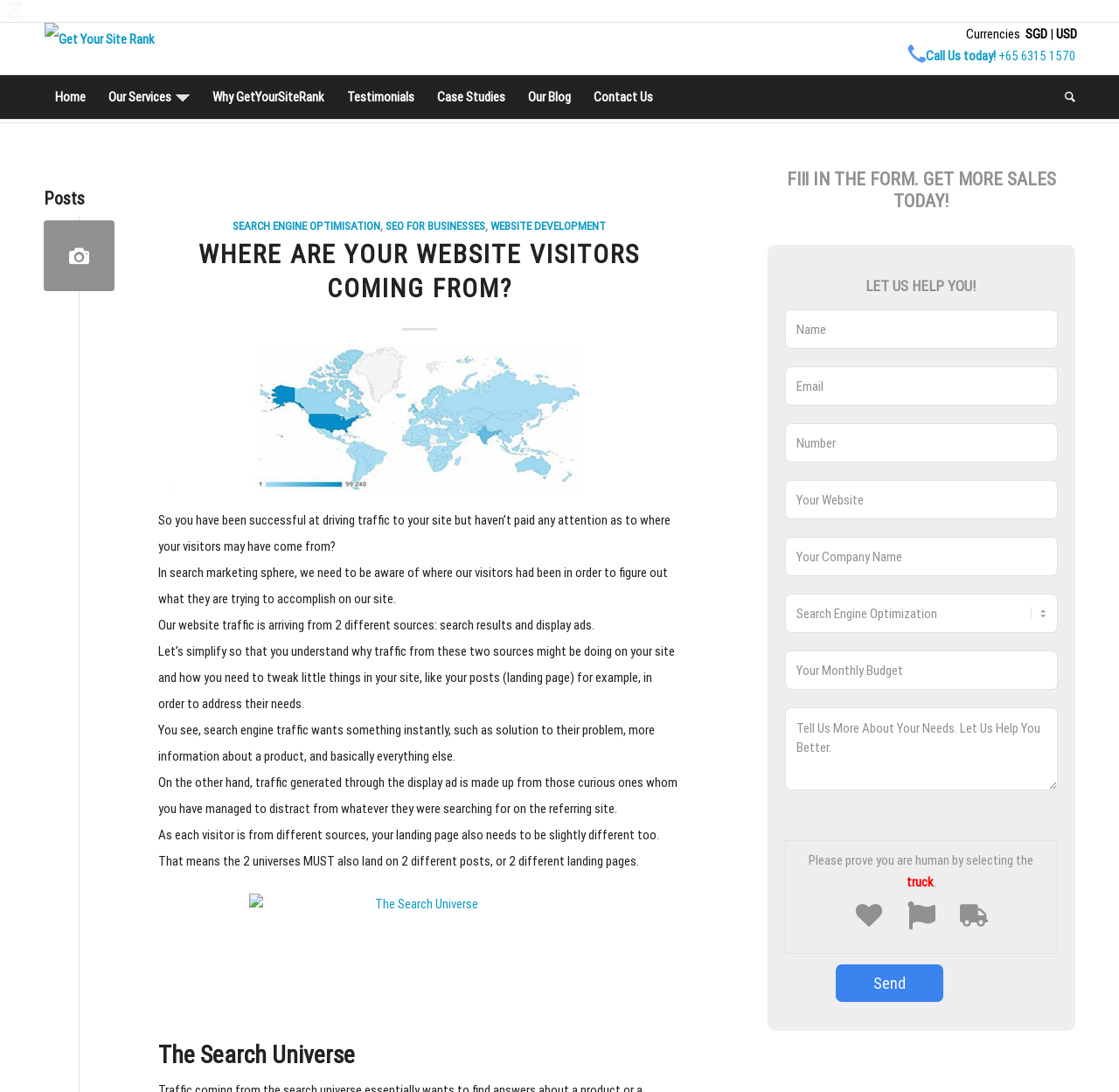Predict the bounding box of the UI element based on this description: "Search".

[0.941, 0.069, 0.961, 0.117]